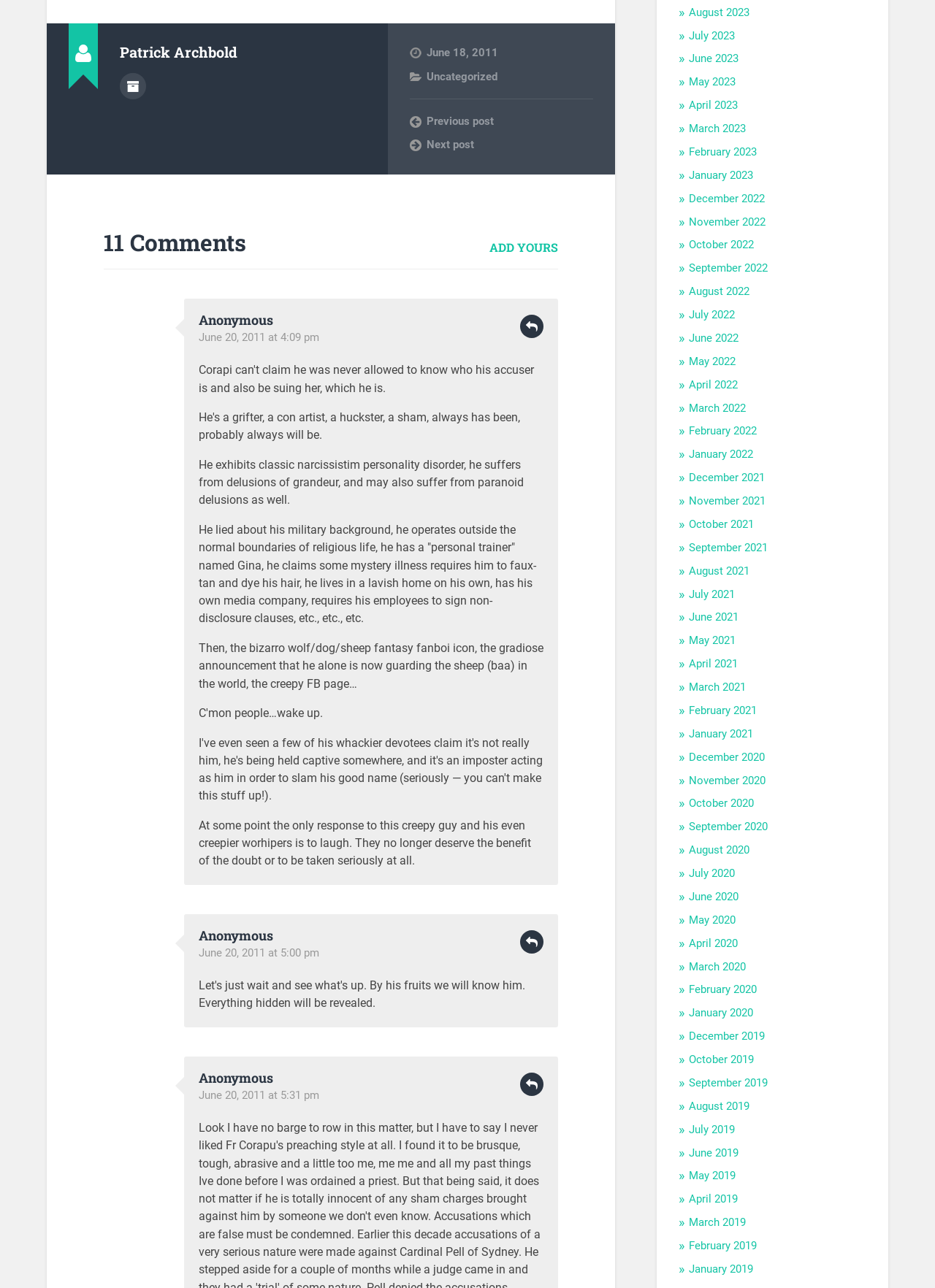What is the date of the post?
Using the information from the image, answer the question thoroughly.

The date of the post is mentioned in the StaticText element 'June 18, 2011'.